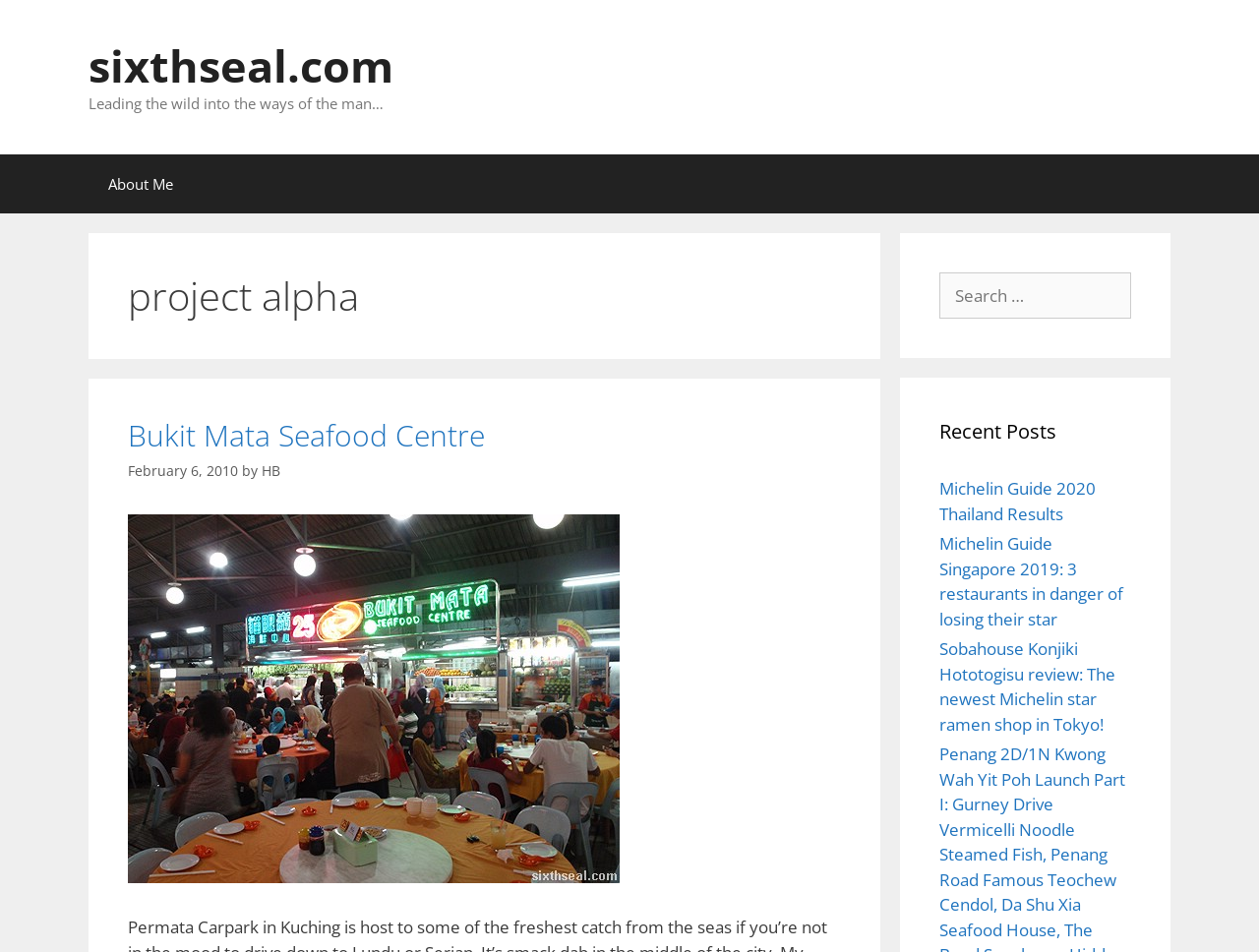Identify the bounding box coordinates of the specific part of the webpage to click to complete this instruction: "click on the 'About Me' link".

[0.07, 0.162, 0.153, 0.224]